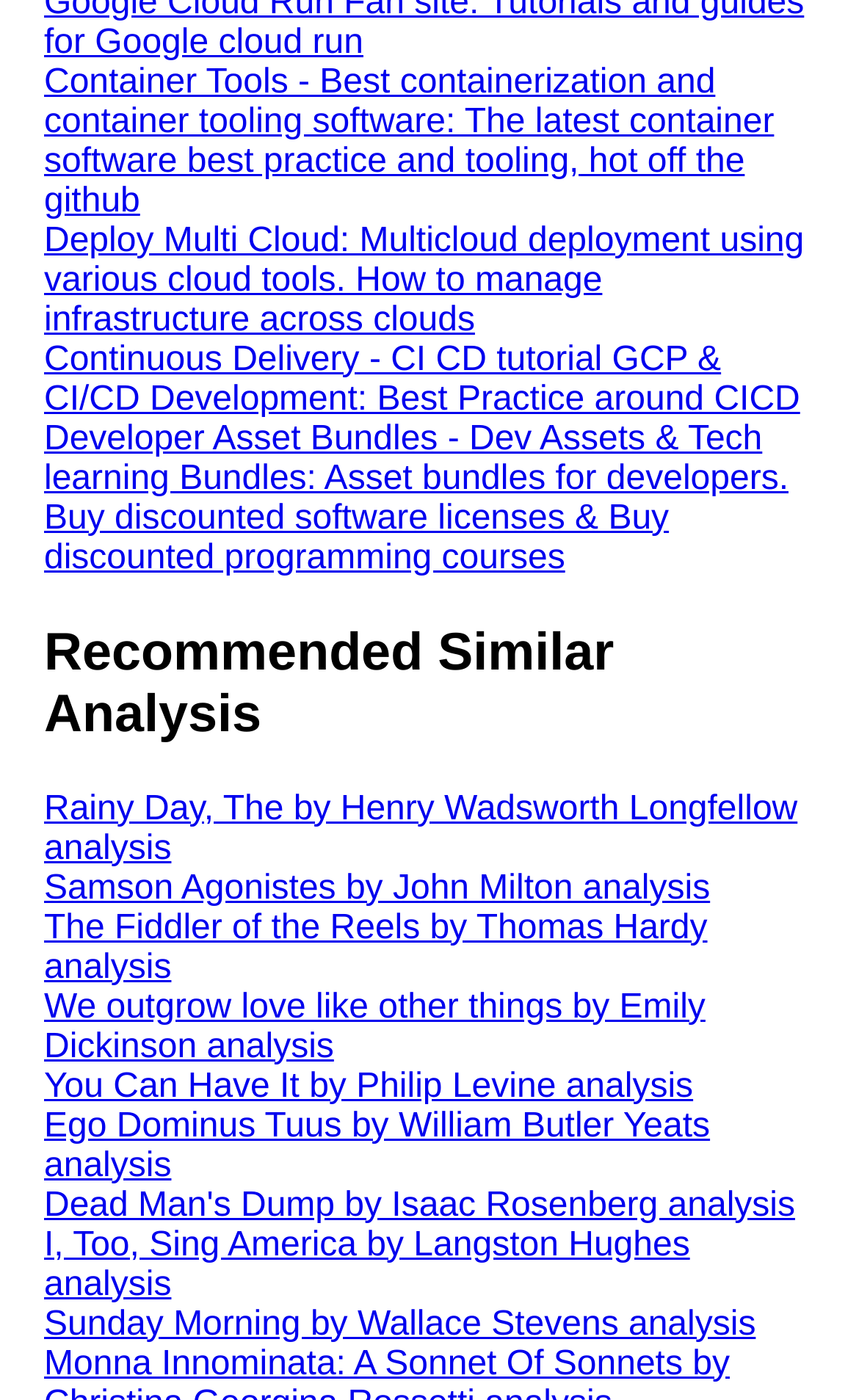Please identify the bounding box coordinates of the clickable area that will fulfill the following instruction: "Explore Recommended Similar Analysis". The coordinates should be in the format of four float numbers between 0 and 1, i.e., [left, top, right, bottom].

[0.051, 0.445, 0.949, 0.533]